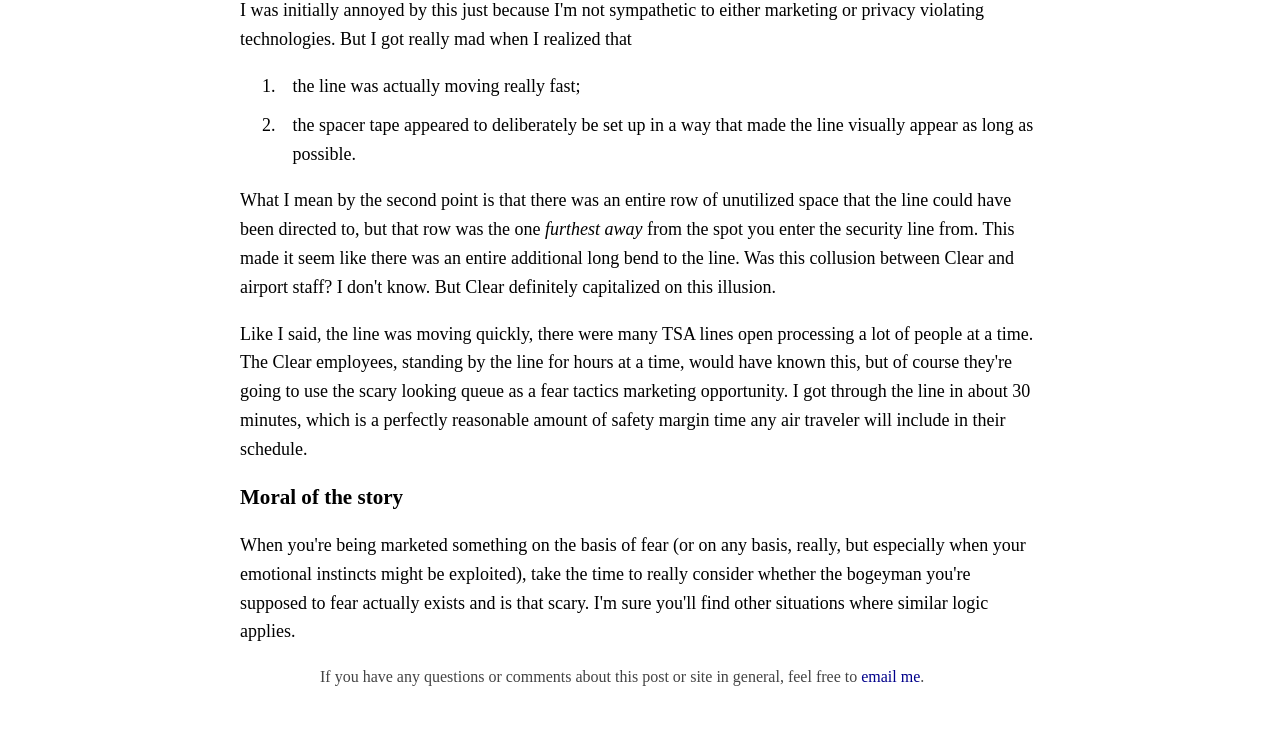Bounding box coordinates are to be given in the format (top-left x, top-left y, bottom-right x, bottom-right y). All values must be floating point numbers between 0 and 1. Provide the bounding box coordinate for the UI element described as: email me

[0.673, 0.915, 0.719, 0.939]